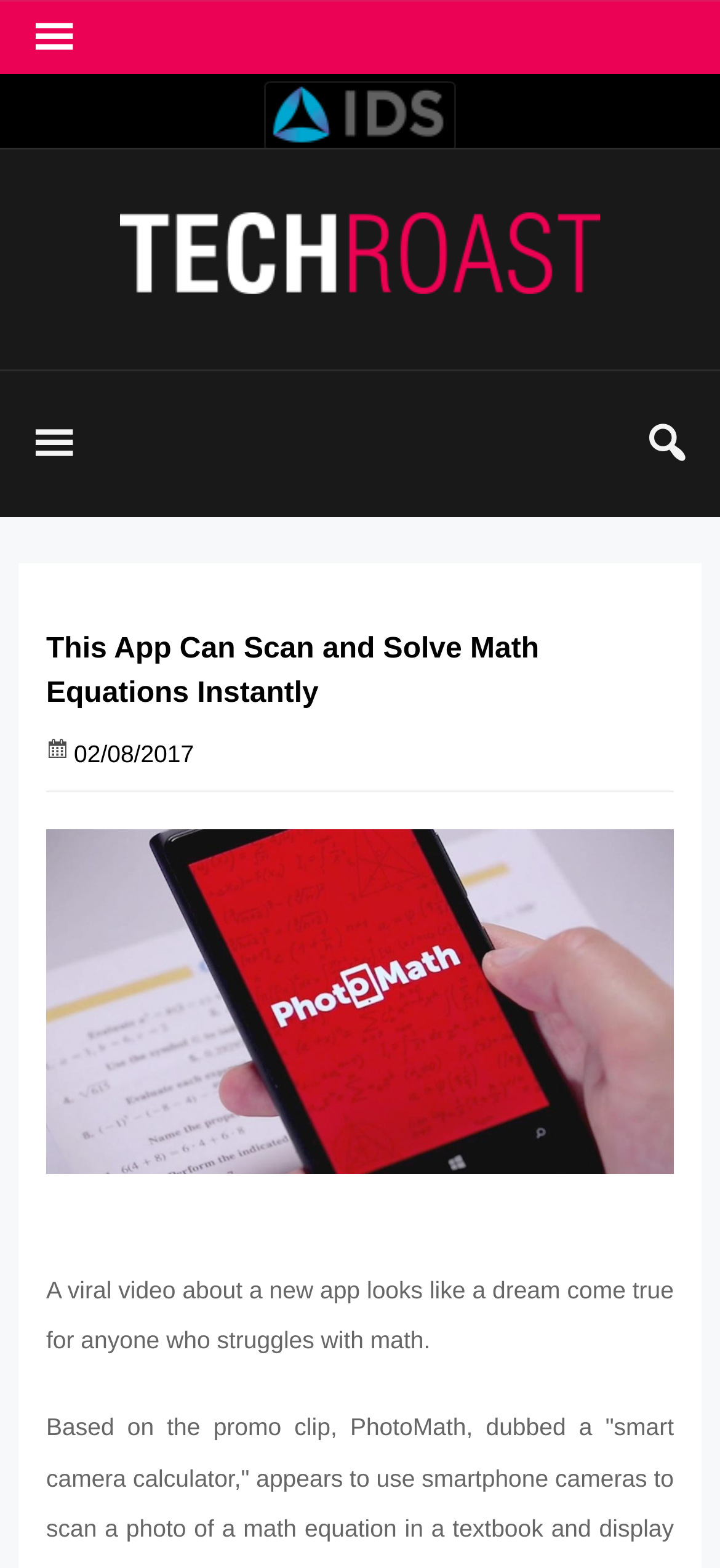What is the purpose of the app mentioned in the article?
Give a one-word or short phrase answer based on the image.

Solve math equations